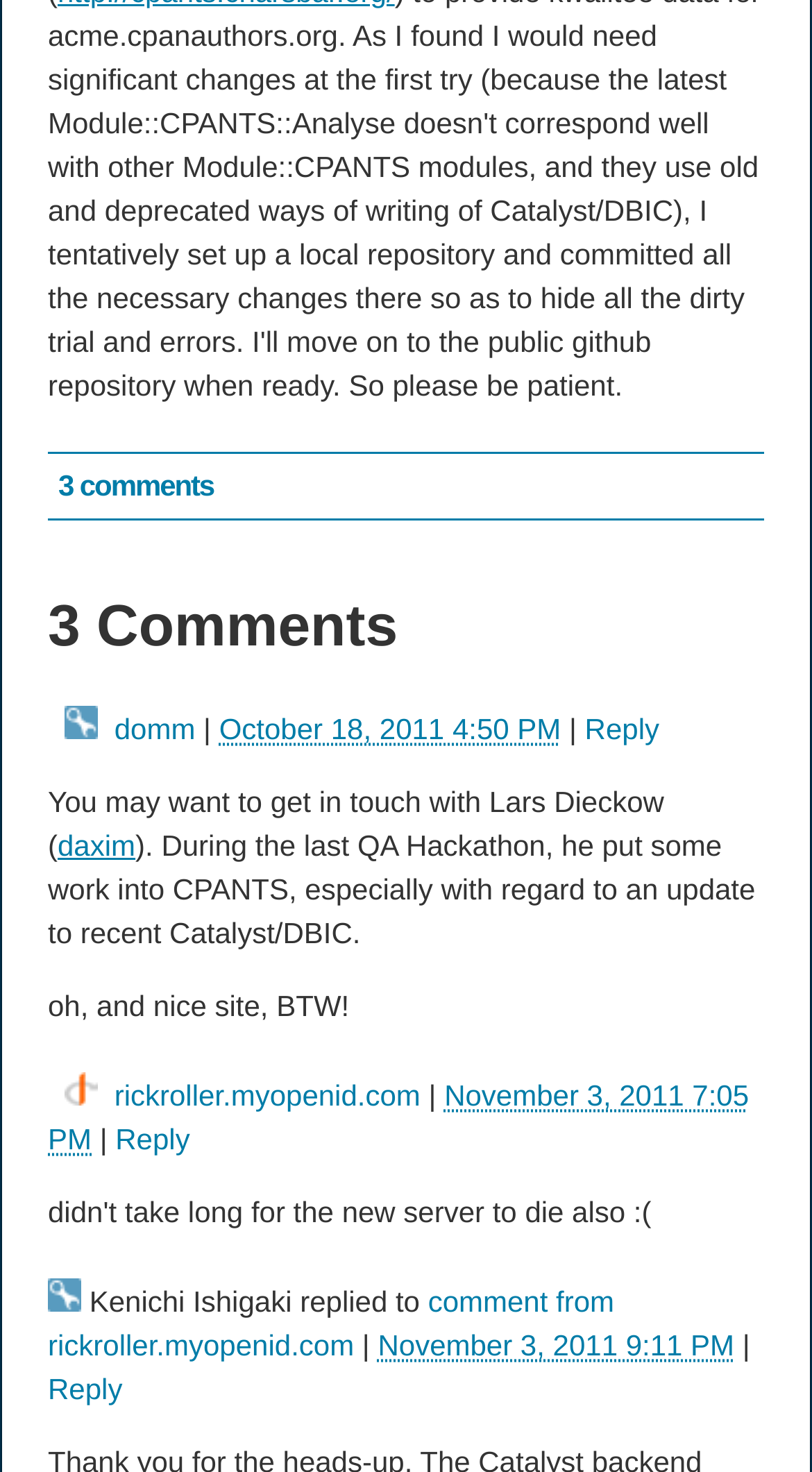How many comments are there?
Examine the image and give a concise answer in one word or a short phrase.

3